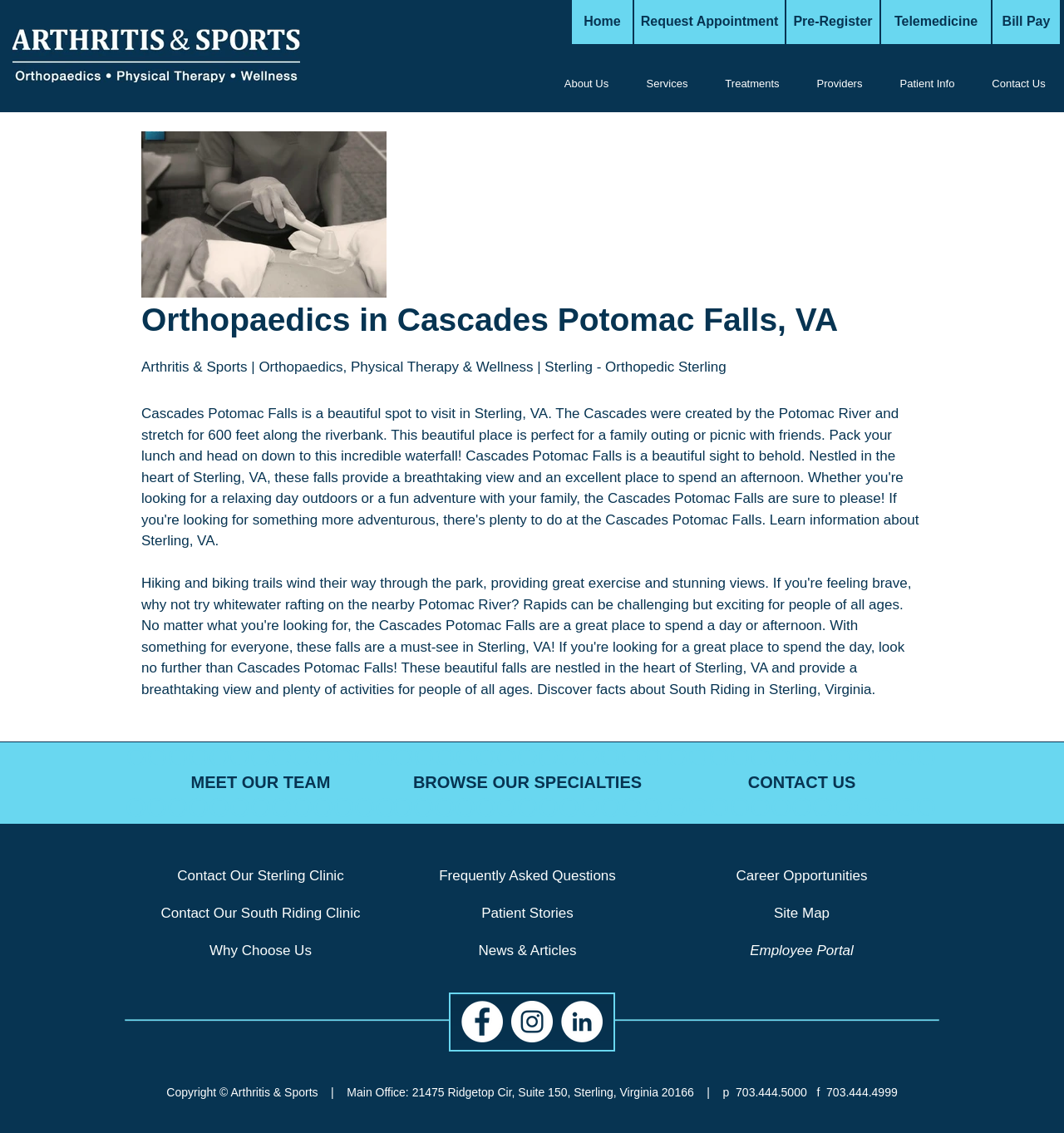Provide a one-word or one-phrase answer to the question:
How can I request an appointment?

Click on 'Request an appointment'